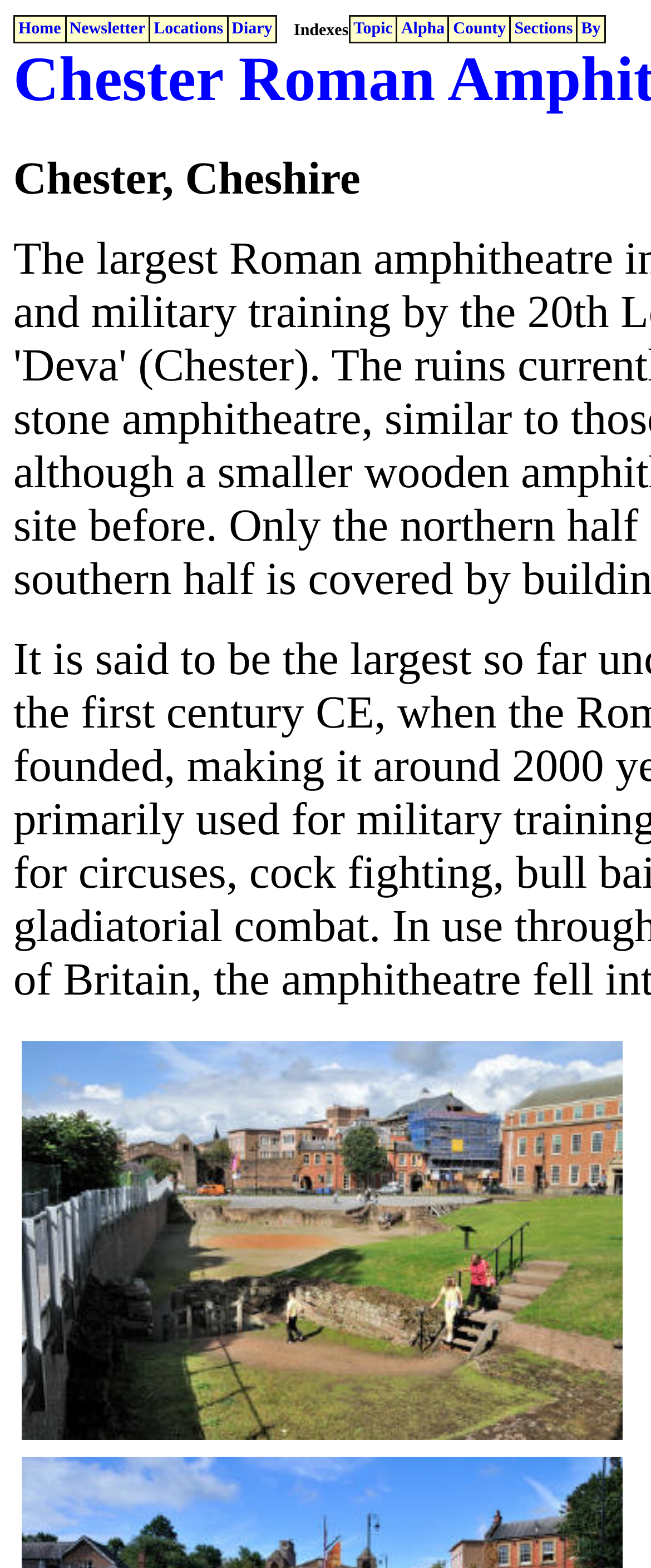Please determine the bounding box coordinates for the element that should be clicked to follow these instructions: "check image".

[0.033, 0.665, 0.956, 0.919]